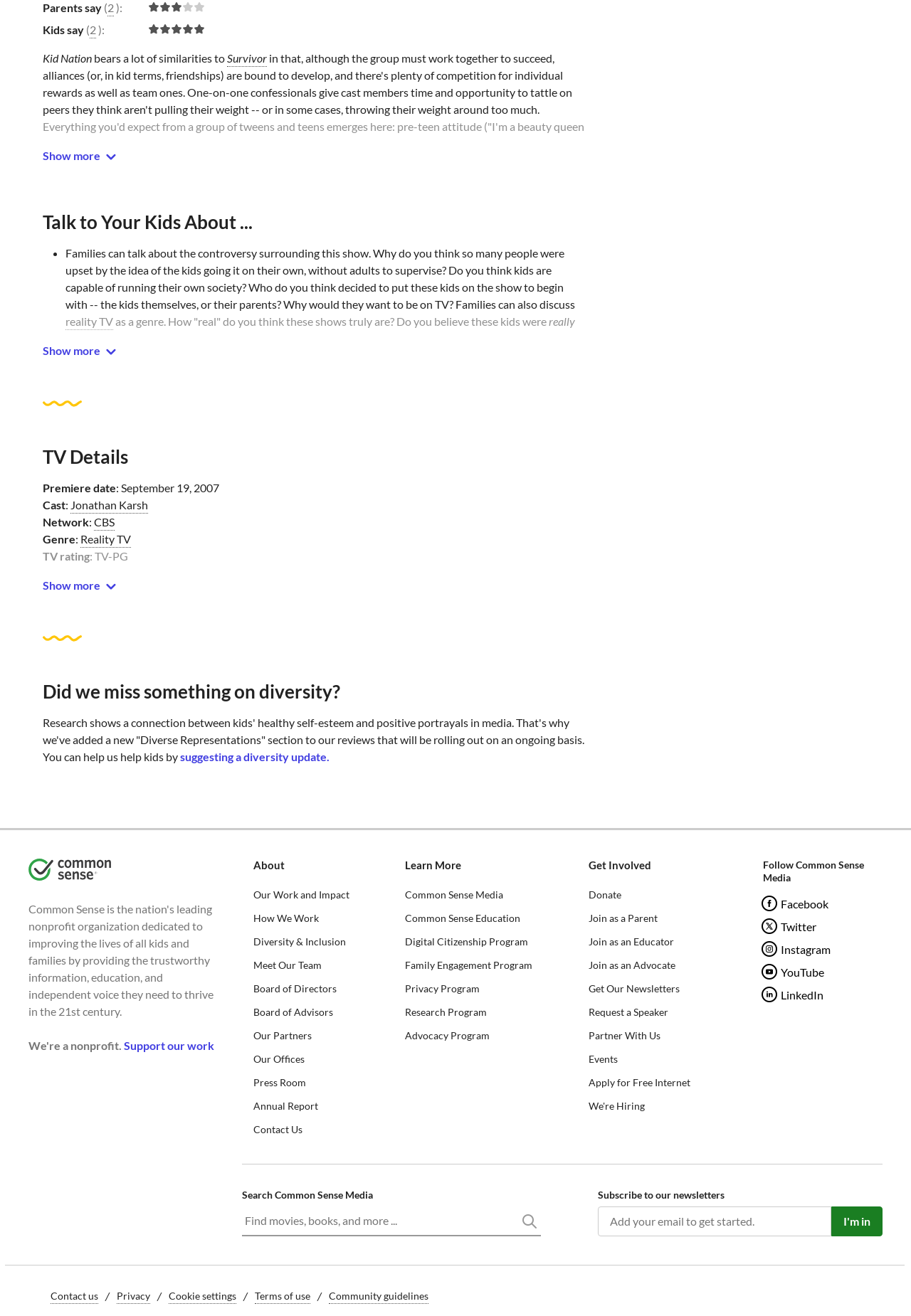Answer this question using a single word or a brief phrase:
What is the age of Taylor mentioned in the text?

10-year-old